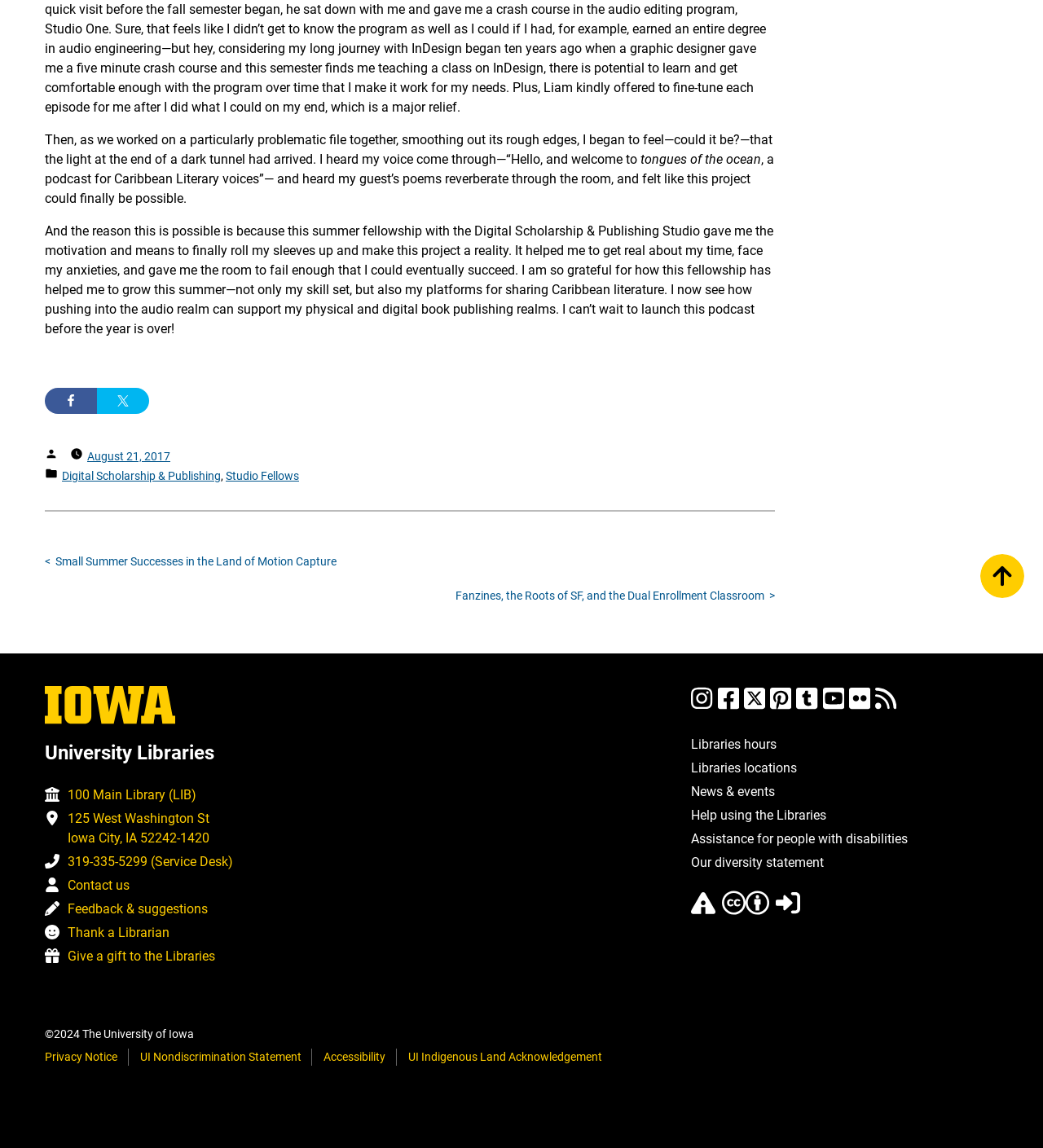Please give a concise answer to this question using a single word or phrase: 
How many social media links are there in the footer?

7